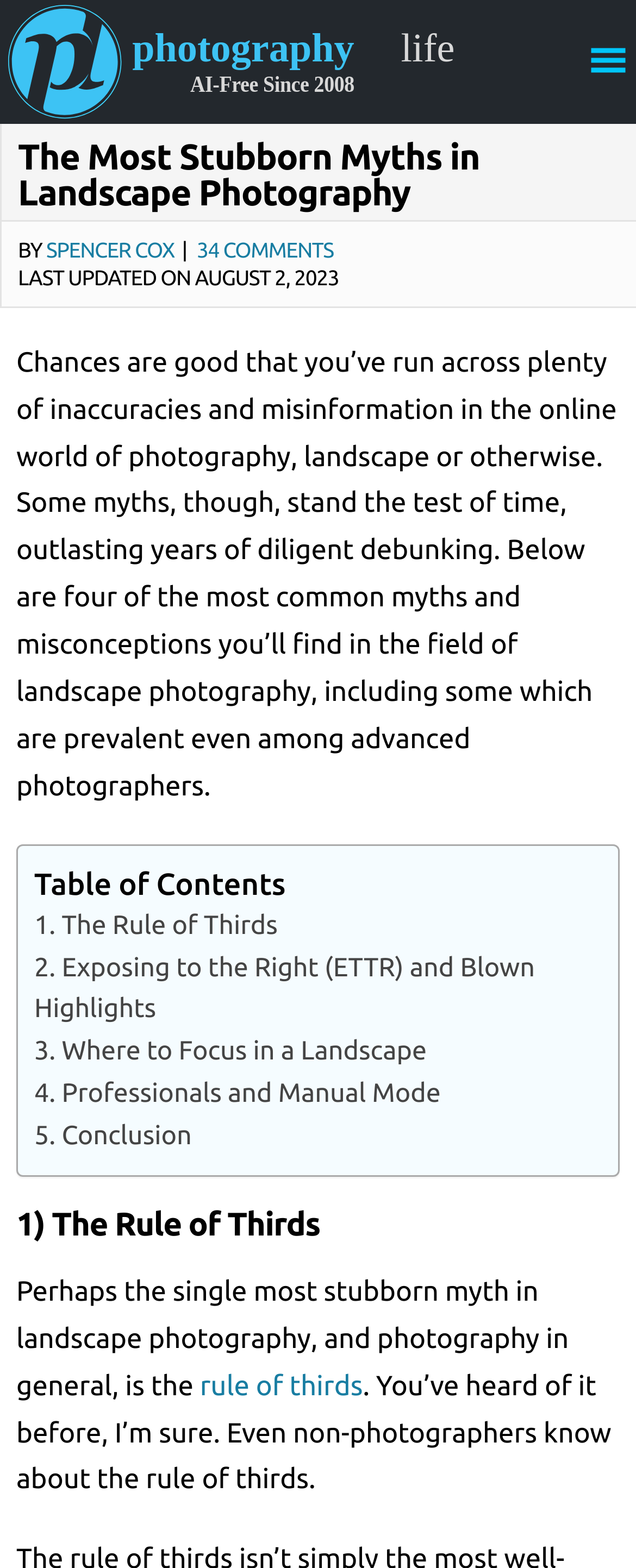Locate the bounding box coordinates of the clickable region to complete the following instruction: "Click the PHOTOGRAPHY LIFE link."

[0.013, 0.0, 0.718, 0.079]